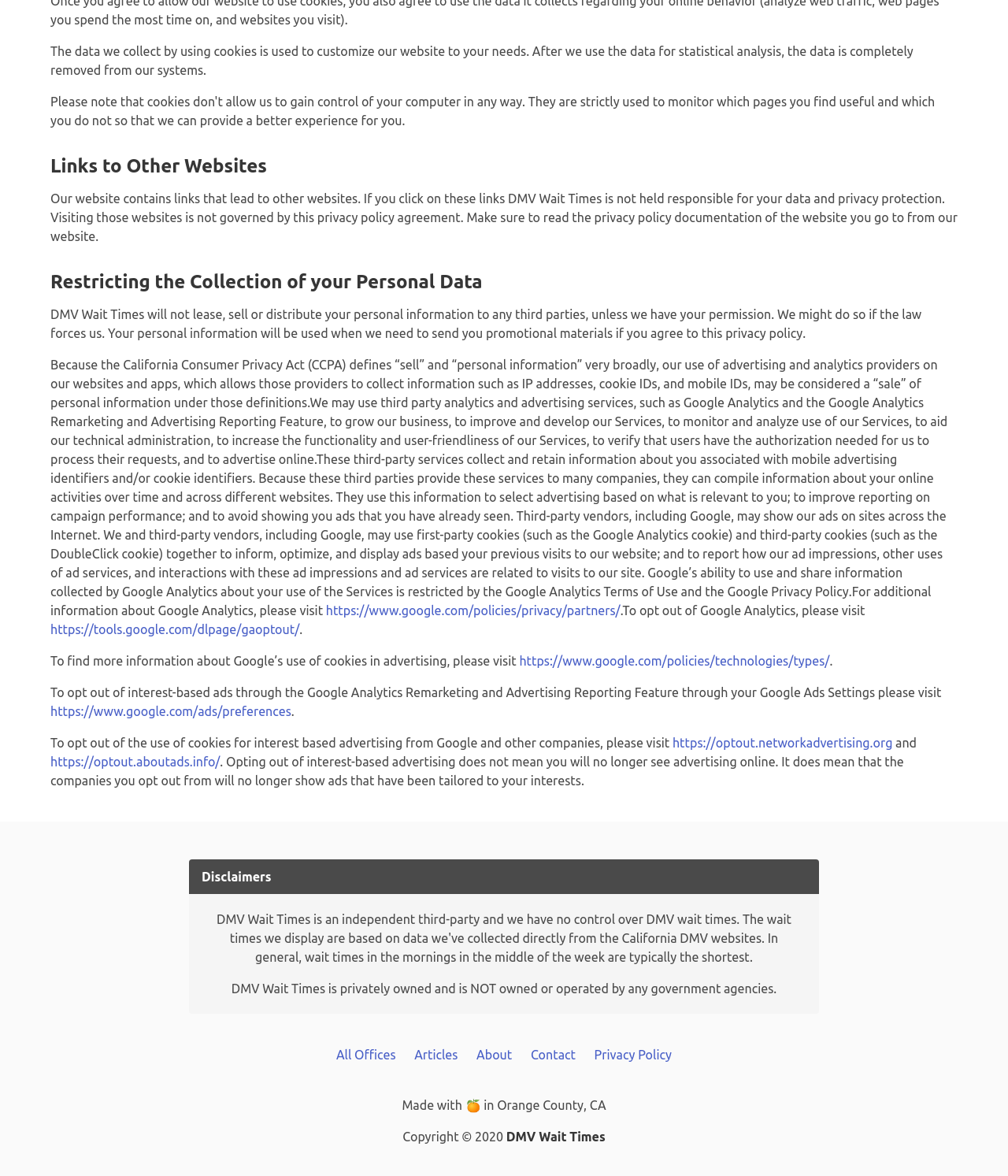What is the purpose of cookies on this website?
Provide a detailed and well-explained answer to the question.

According to the StaticText element with bounding box coordinates [0.05, 0.037, 0.906, 0.066], the data collected by using cookies is used to customize the website to the user's needs.